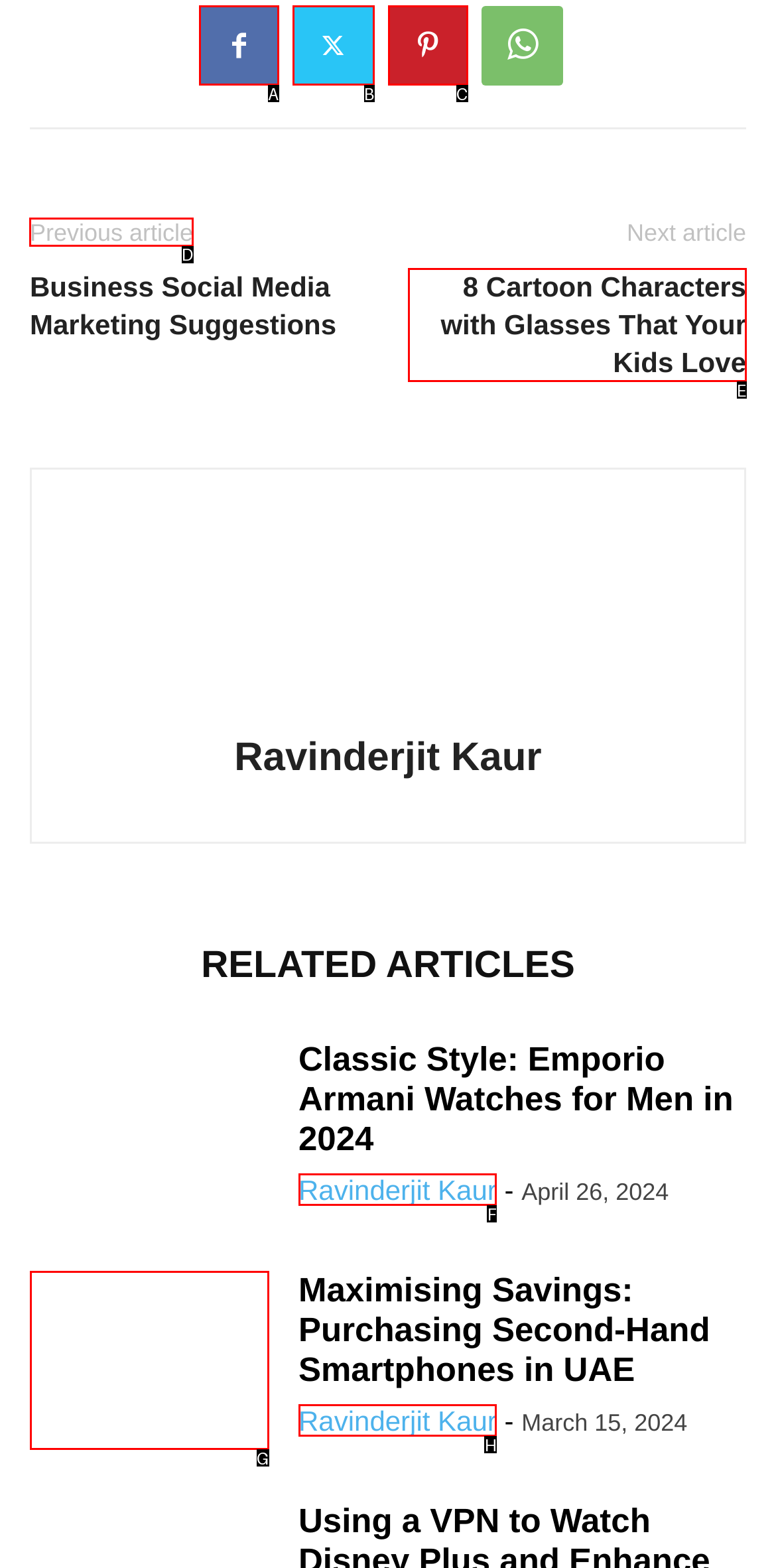Which lettered option should be clicked to achieve the task: View previous article? Choose from the given choices.

D